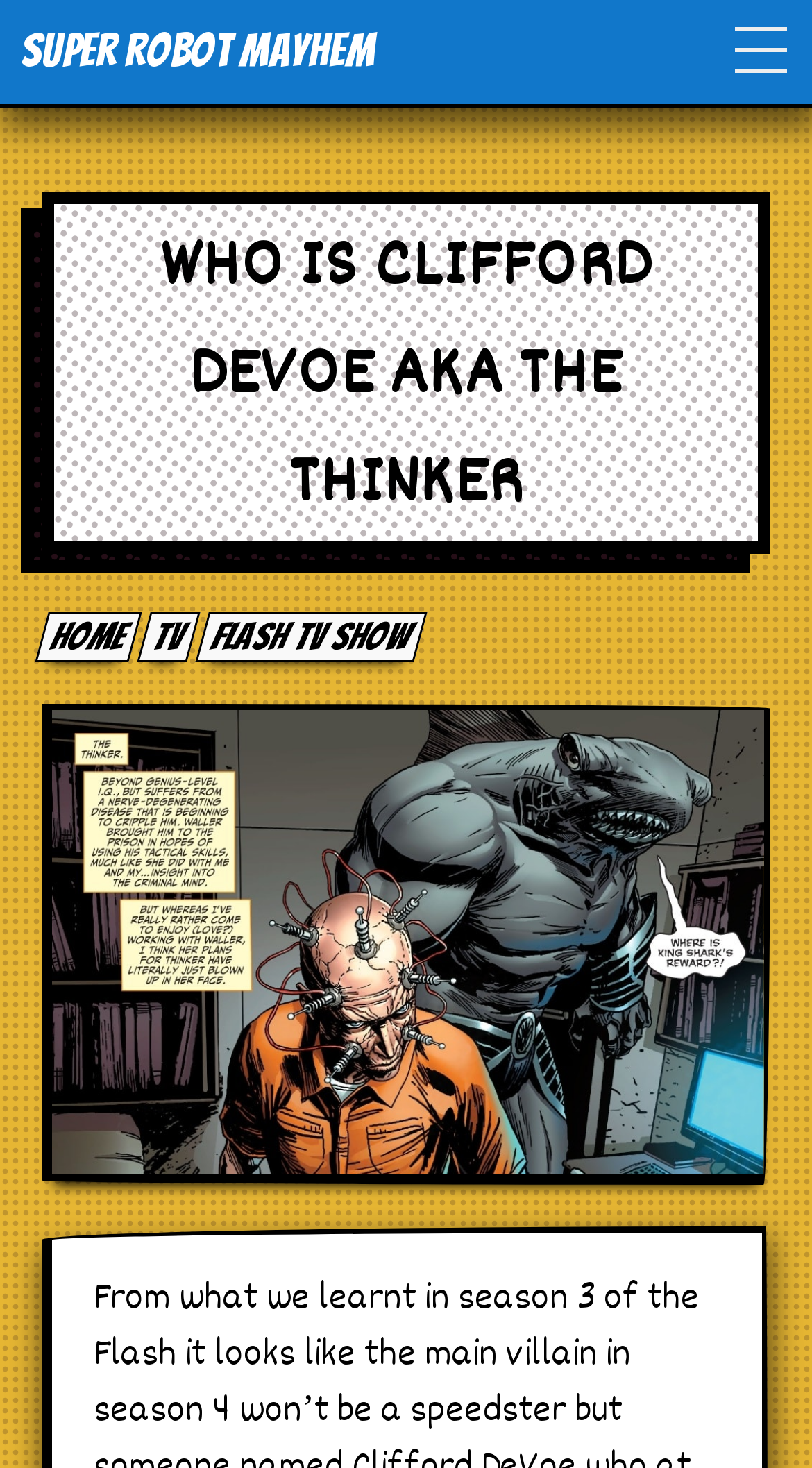Determine the bounding box coordinates of the region I should click to achieve the following instruction: "visit Home page". Ensure the bounding box coordinates are four float numbers between 0 and 1, i.e., [left, top, right, bottom].

[0.026, 0.091, 0.974, 0.148]